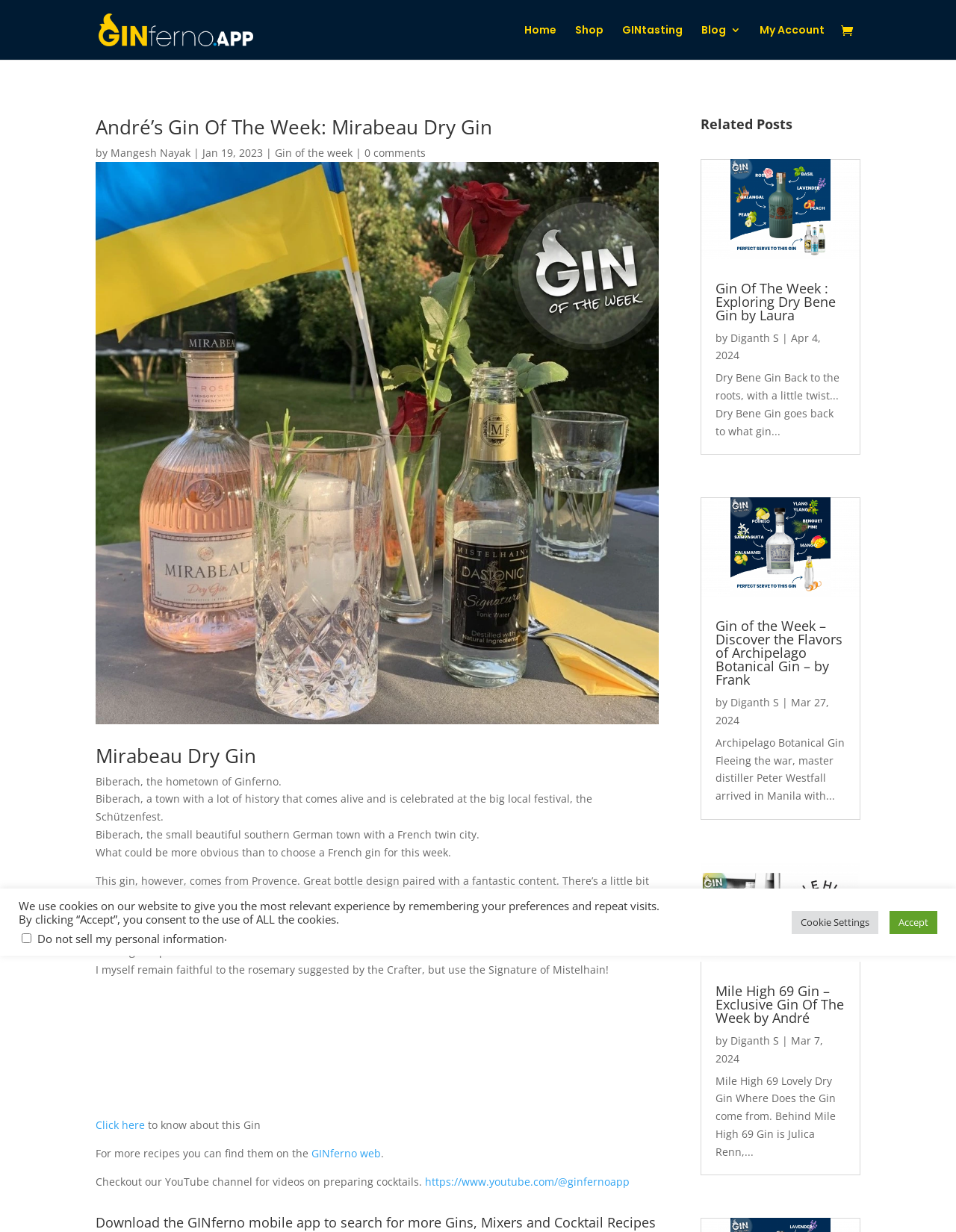What is the name of the gin featured in the article?
Using the details shown in the screenshot, provide a comprehensive answer to the question.

I determined the answer by looking at the heading 'André’s Gin Of The Week: Mirabeau Dry Gin' and the image description 'Mirabeau Dry Gin' which suggests that the article is about this specific gin.